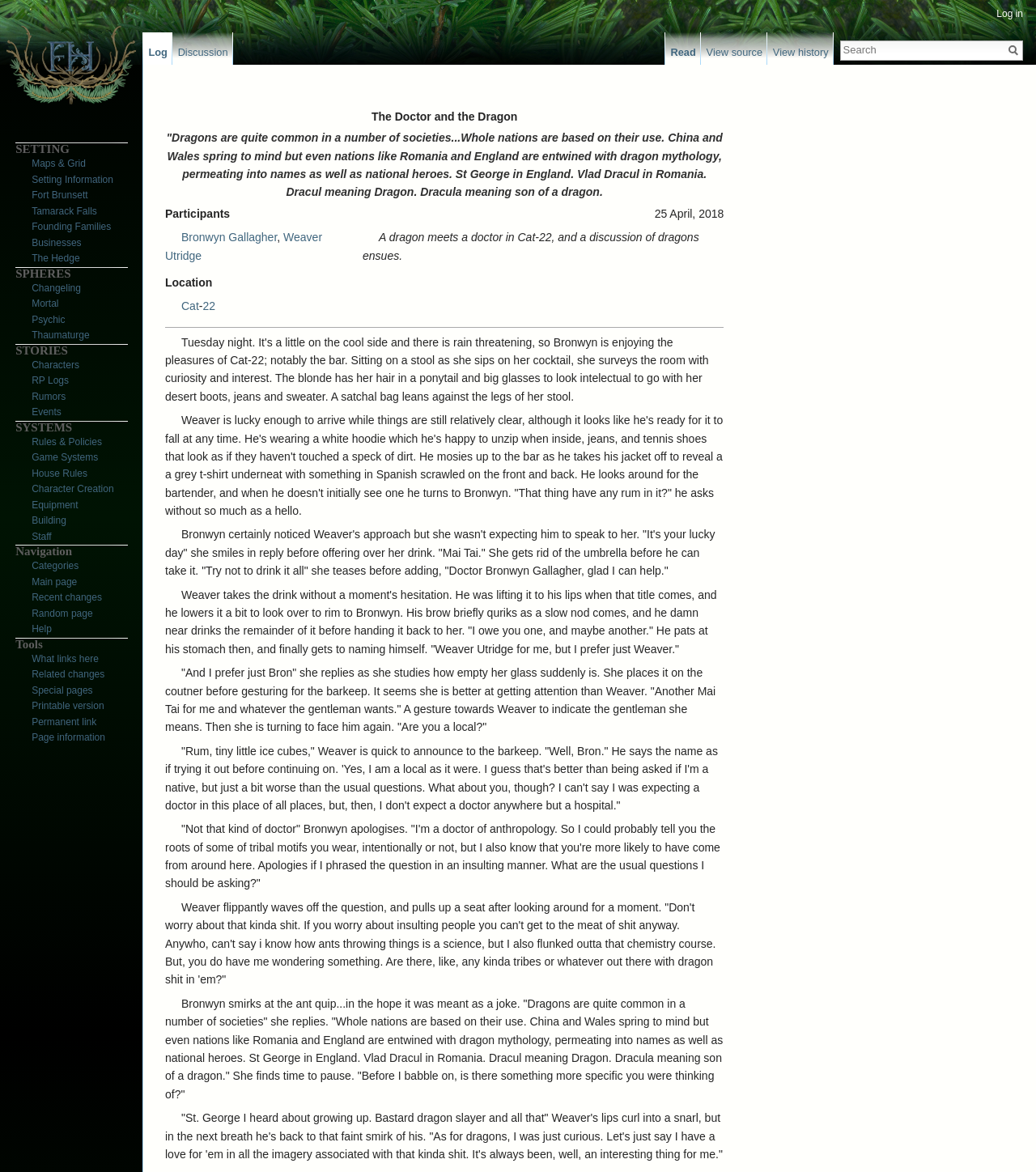What is the date of the discussion?
Carefully analyze the image and provide a detailed answer to the question.

The date of the discussion can be found in the gridcell element with the text '25 April, 2018 A dragon meets a doctor in Cat-22, and a discussion of dragons ensues.', which indicates that the discussion took place on 25 April, 2018.